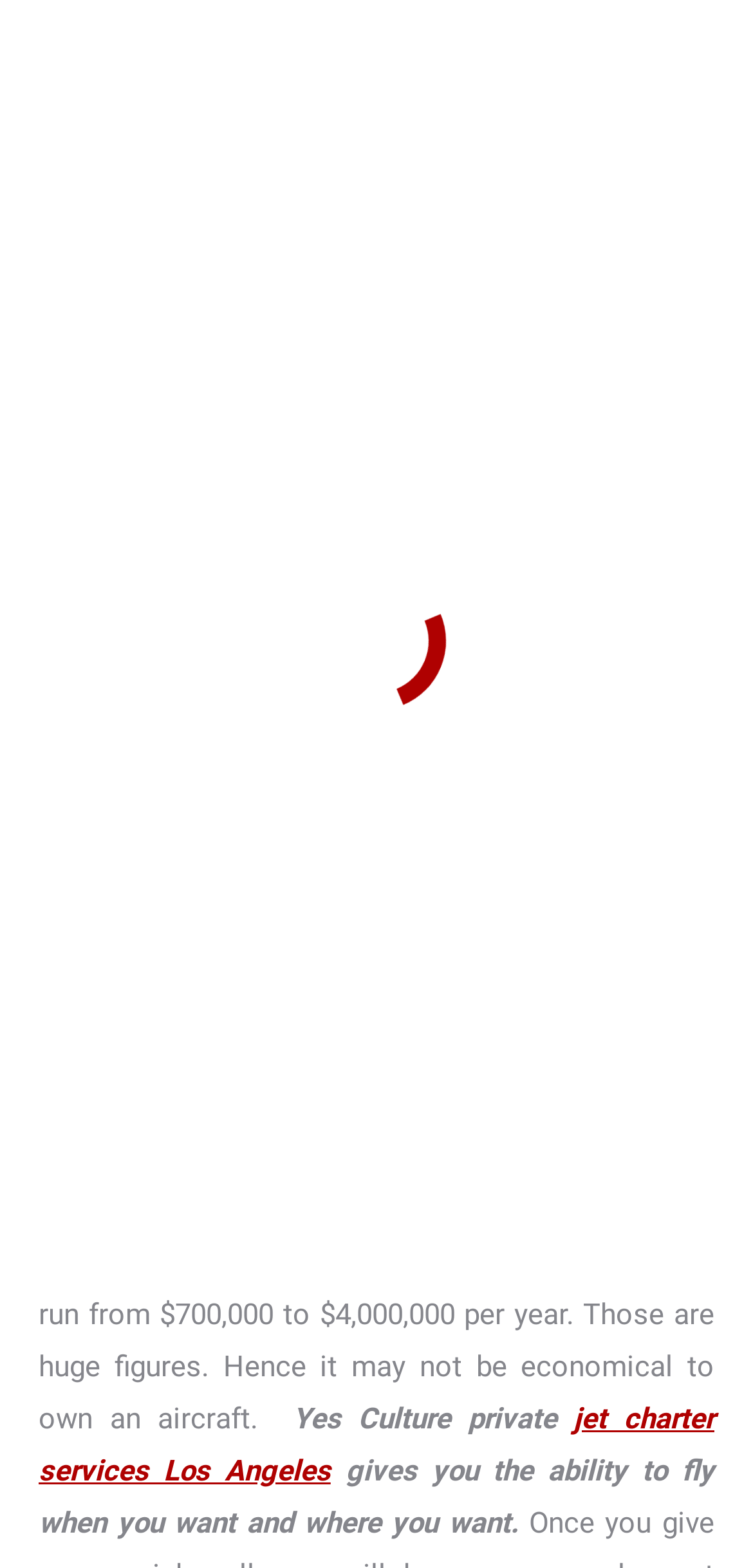What is the main purpose of the private jet services?
Please provide a single word or phrase answer based on the image.

Charter services